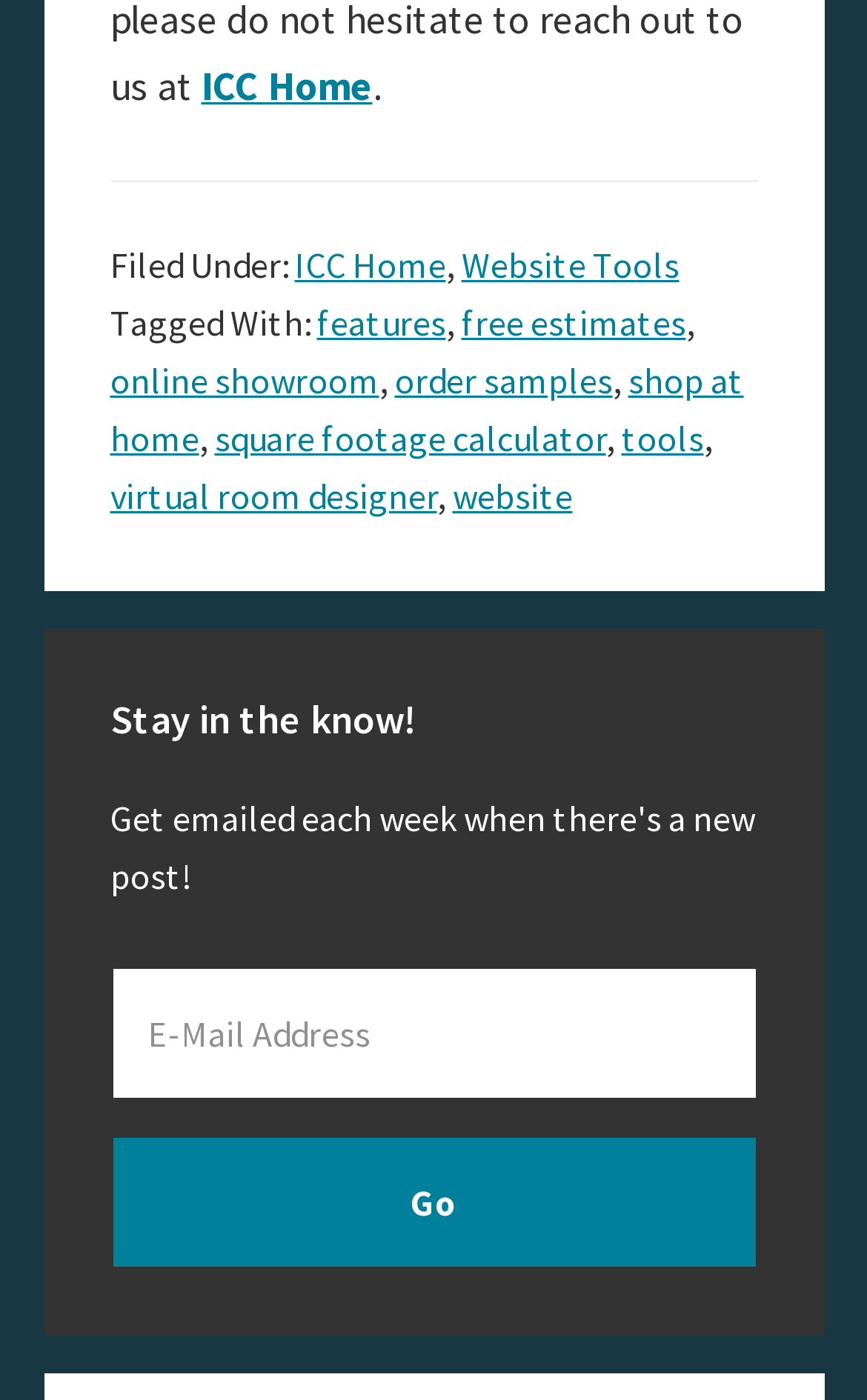What is the purpose of the textbox? Refer to the image and provide a one-word or short phrase answer.

E-Mail Address